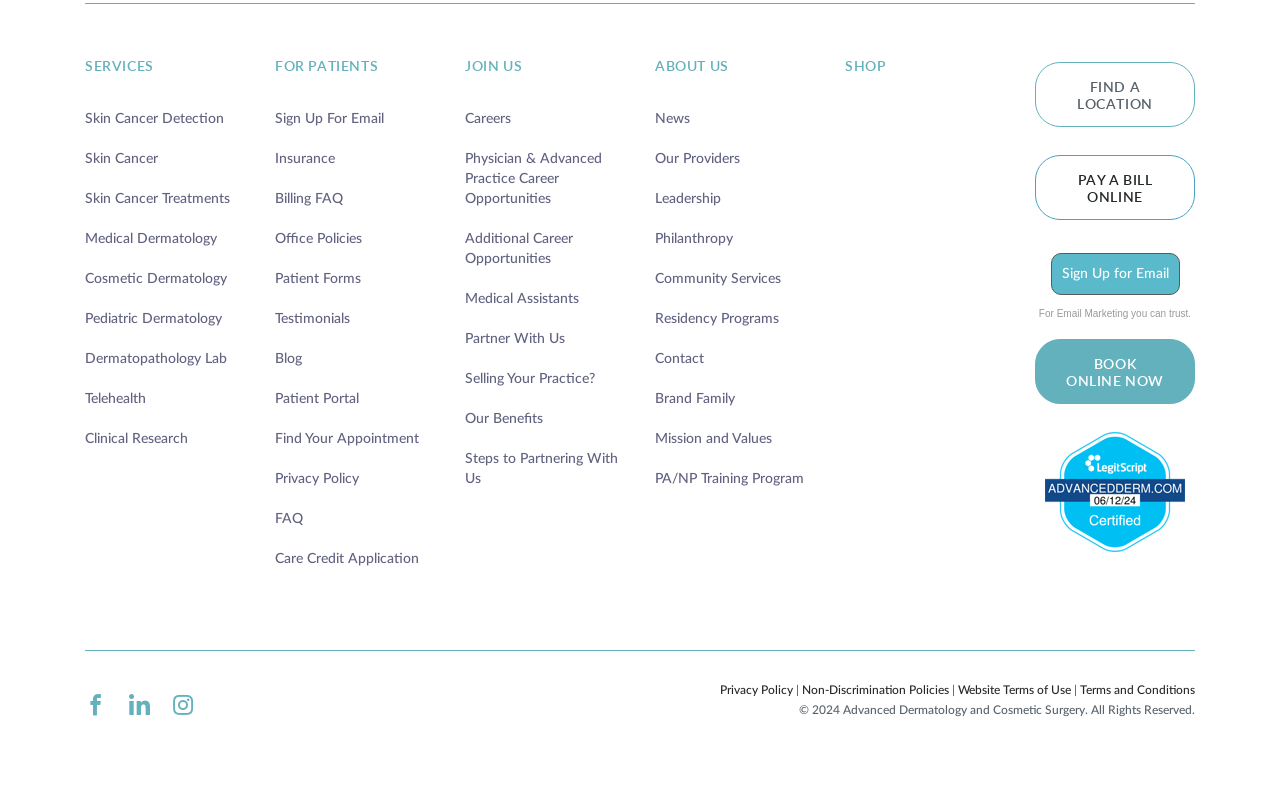Highlight the bounding box coordinates of the element that should be clicked to carry out the following instruction: "Book online now". The coordinates must be given as four float numbers ranging from 0 to 1, i.e., [left, top, right, bottom].

[0.809, 0.459, 0.934, 0.54]